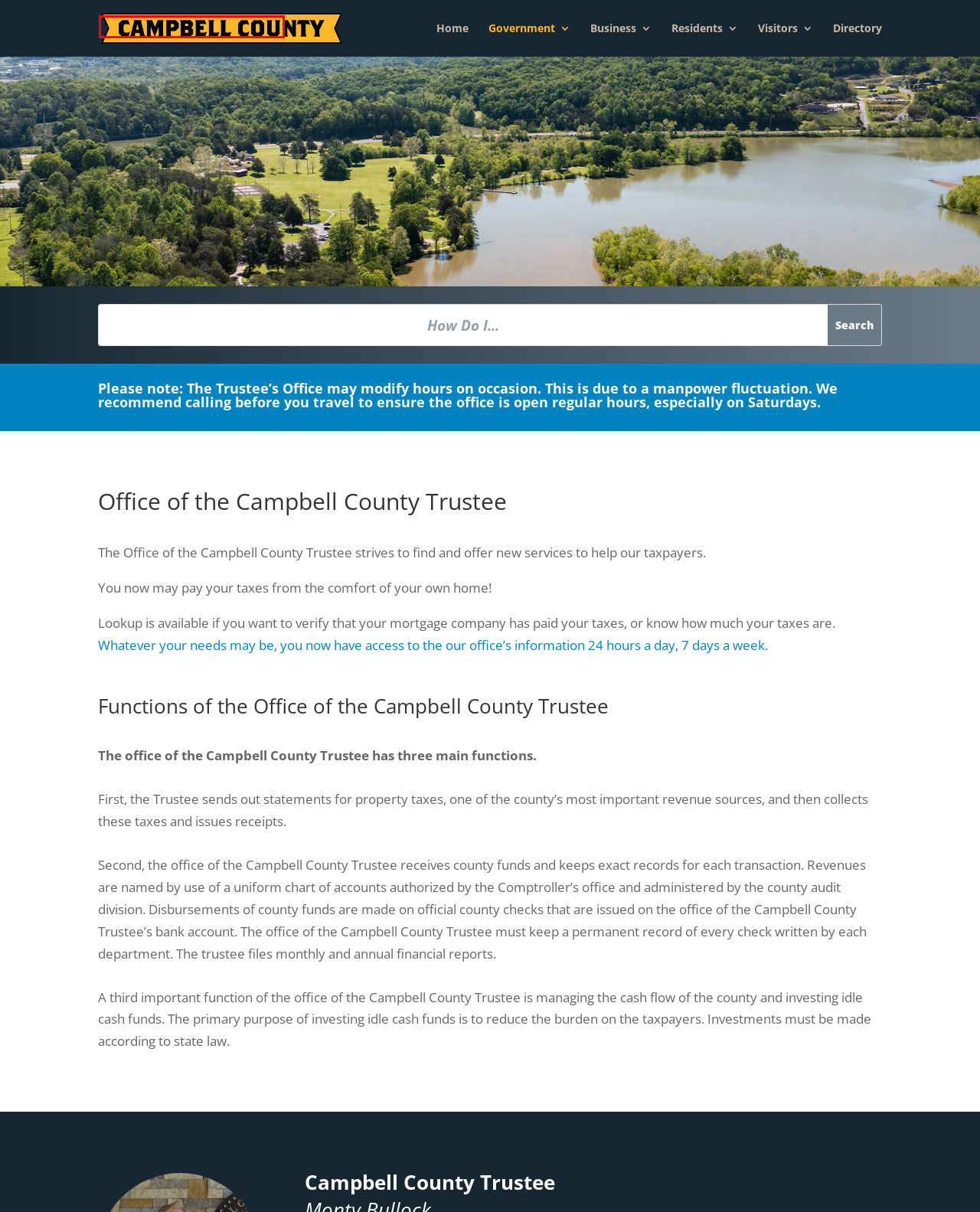Given a screenshot of a webpage with a red bounding box highlighting a UI element, choose the description that best corresponds to the new webpage after clicking the element within the red bounding box. Here are your options:
A. Business - Campbell County
B. Contact - Campbell County
C. Home - Campbell County
D. Tennessee Trustee
E. Residents - Campbell County
F. Visitors - Campbell County
G. Web Accessibility & ADA Checker - WP ADA Compliance Check
H. Government - Campbell County

C